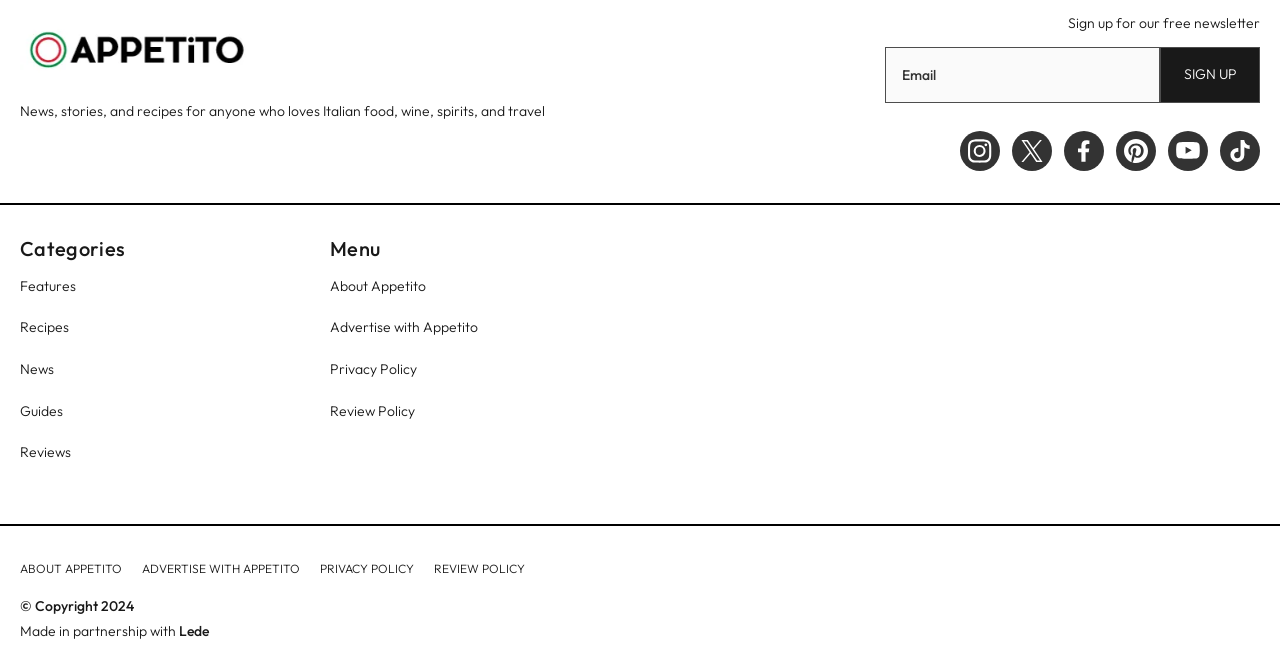What is the name of the partner company?
Please ensure your answer to the question is detailed and covers all necessary aspects.

At the bottom of the webpage, there is a section that says 'Made in partnership with' followed by a link to 'Lede', which suggests that Lede is the partner company.